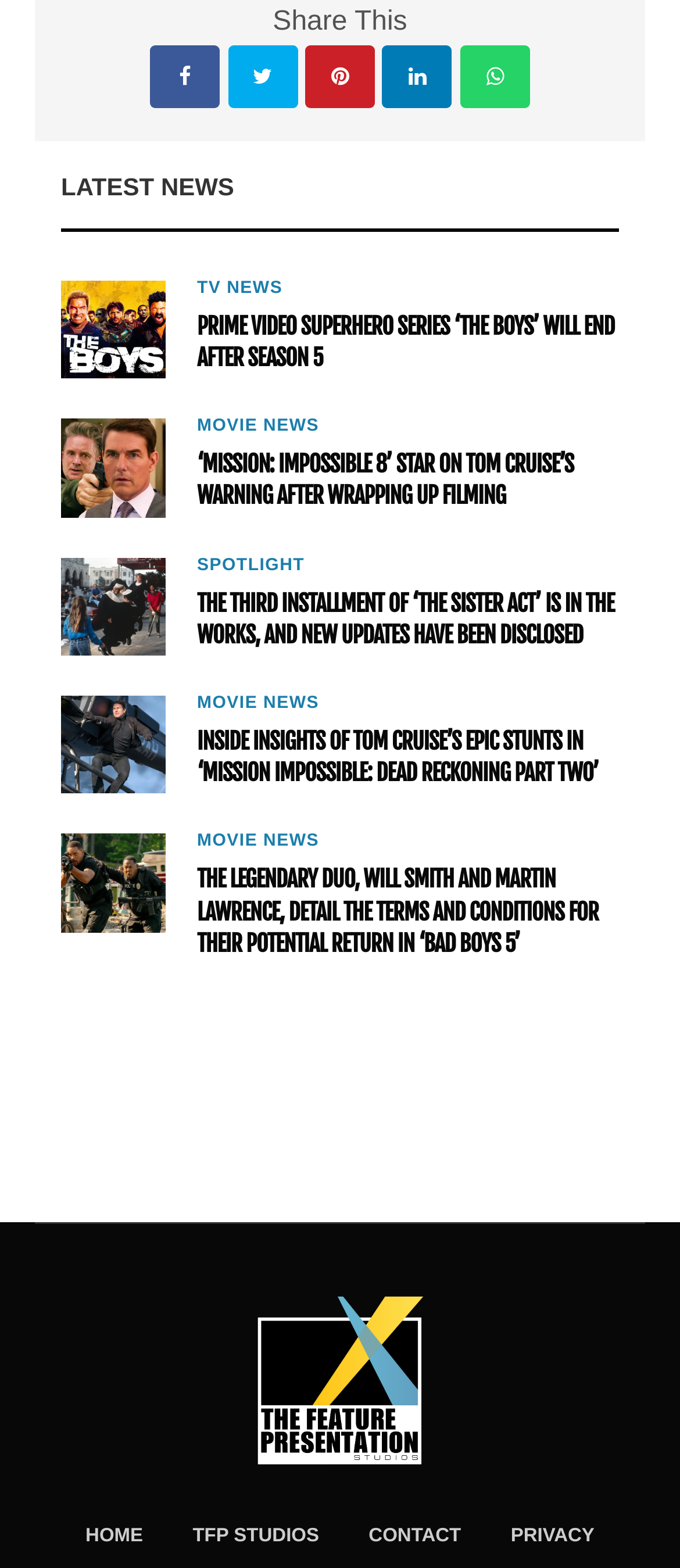Please provide the bounding box coordinates for the element that needs to be clicked to perform the instruction: "View the article about Tom Cruise". The coordinates must consist of four float numbers between 0 and 1, formatted as [left, top, right, bottom].

[0.09, 0.444, 0.244, 0.506]